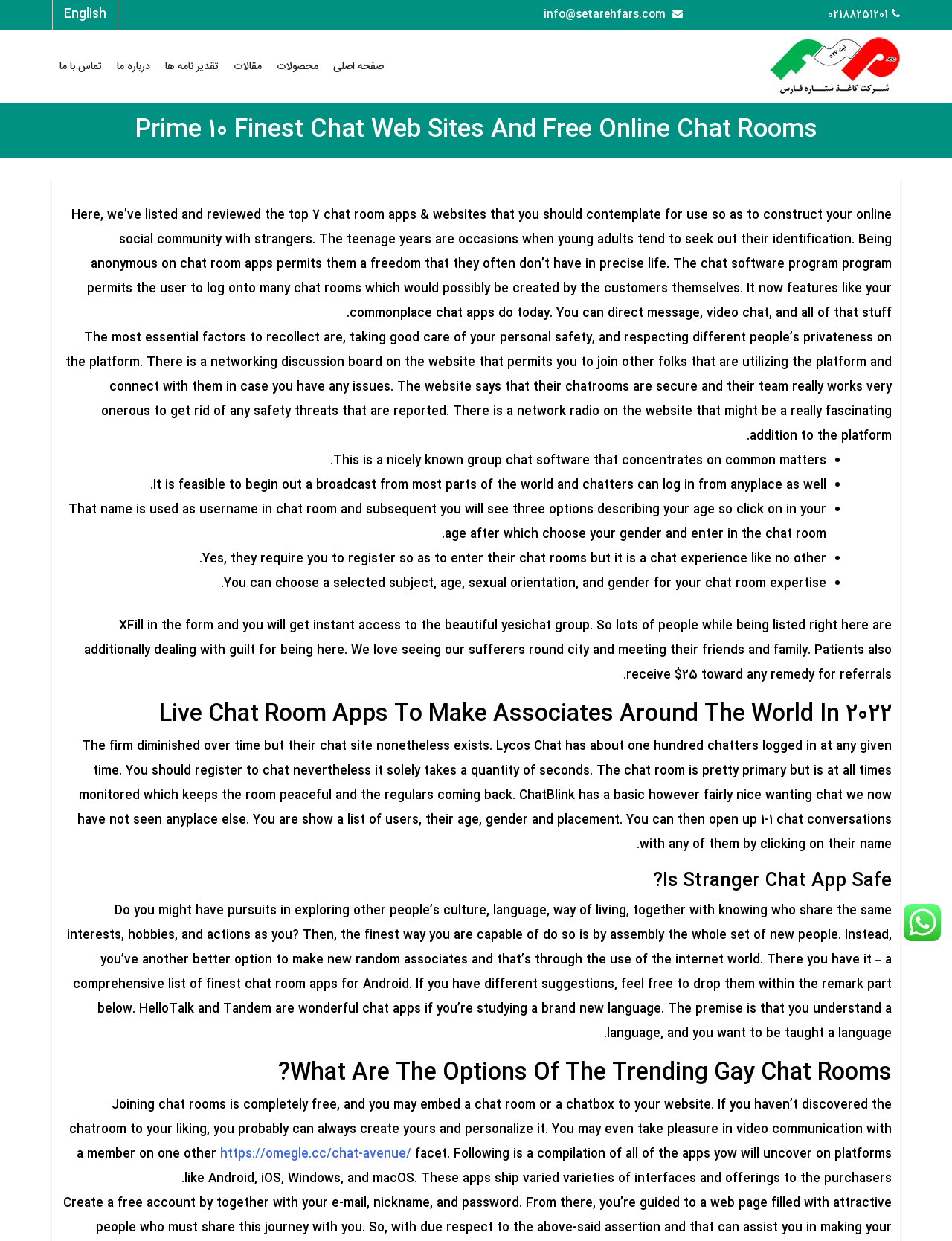Provide a one-word or short-phrase response to the question:
What is the purpose of the networking forum on the website?

Connect with others